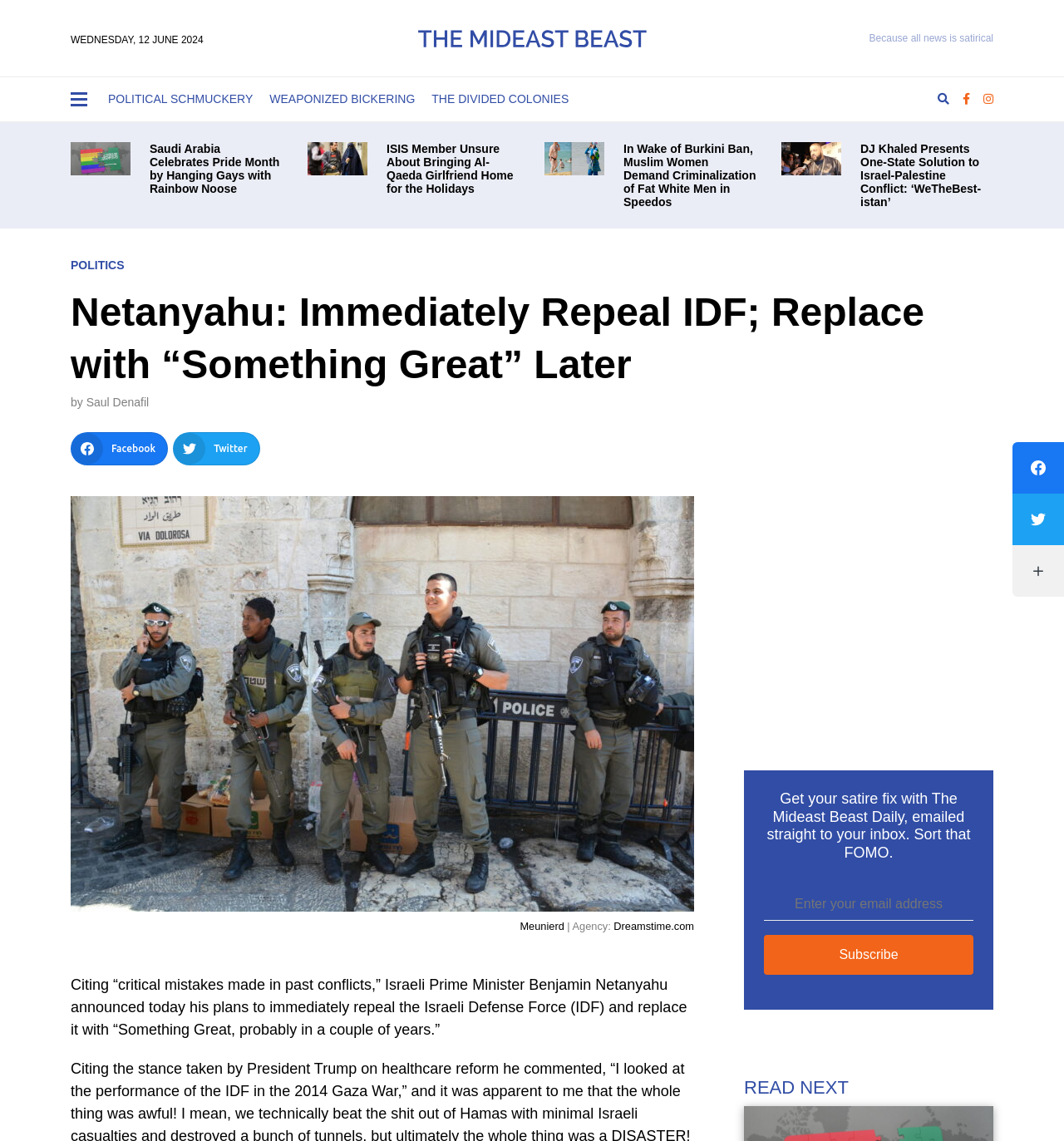How many social media links are at the bottom of the webpage?
Look at the image and answer the question with a single word or phrase.

3